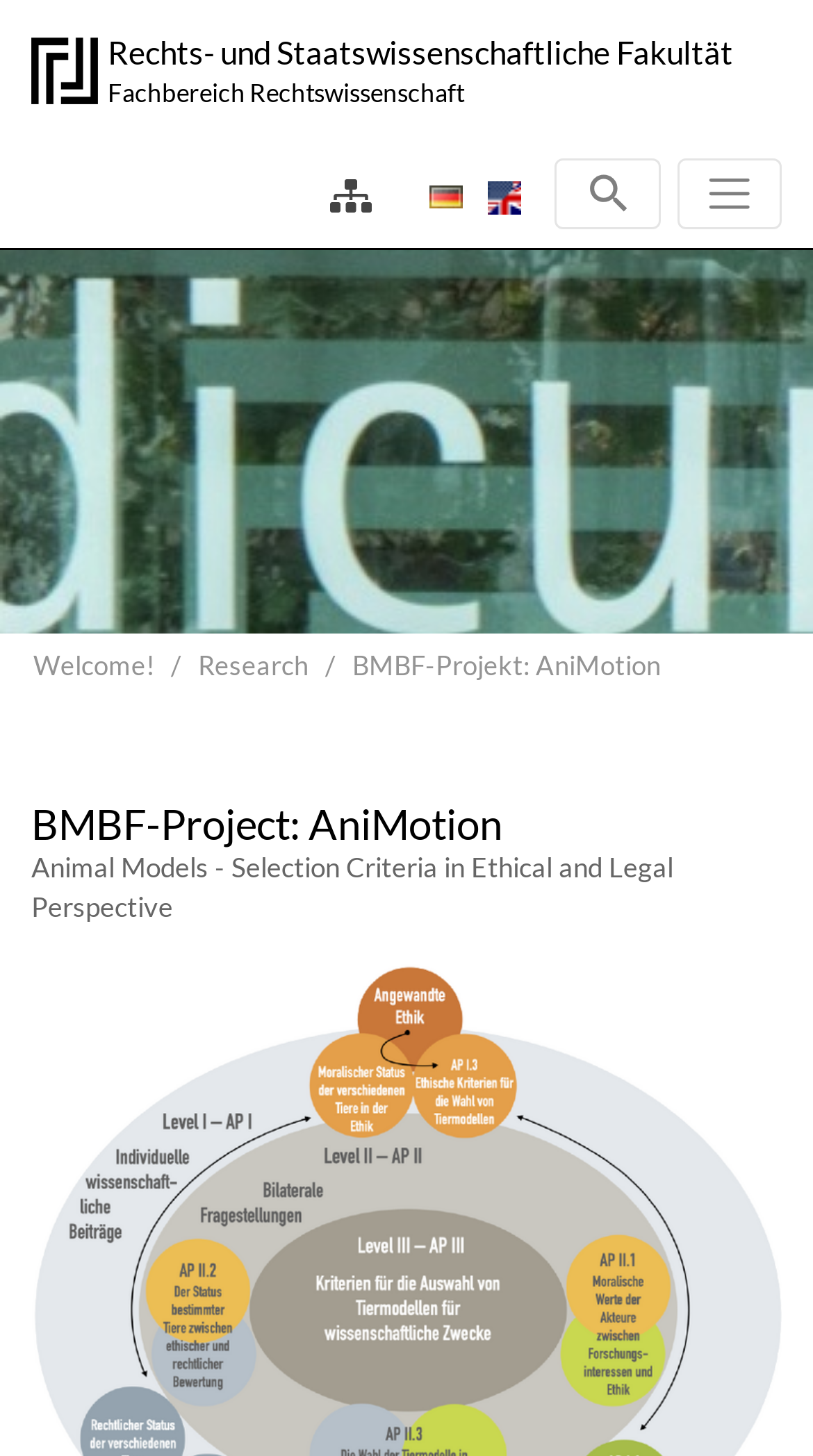Can you find the bounding box coordinates for the element to click on to achieve the instruction: "Click on the button to expand"?

[0.683, 0.109, 0.812, 0.158]